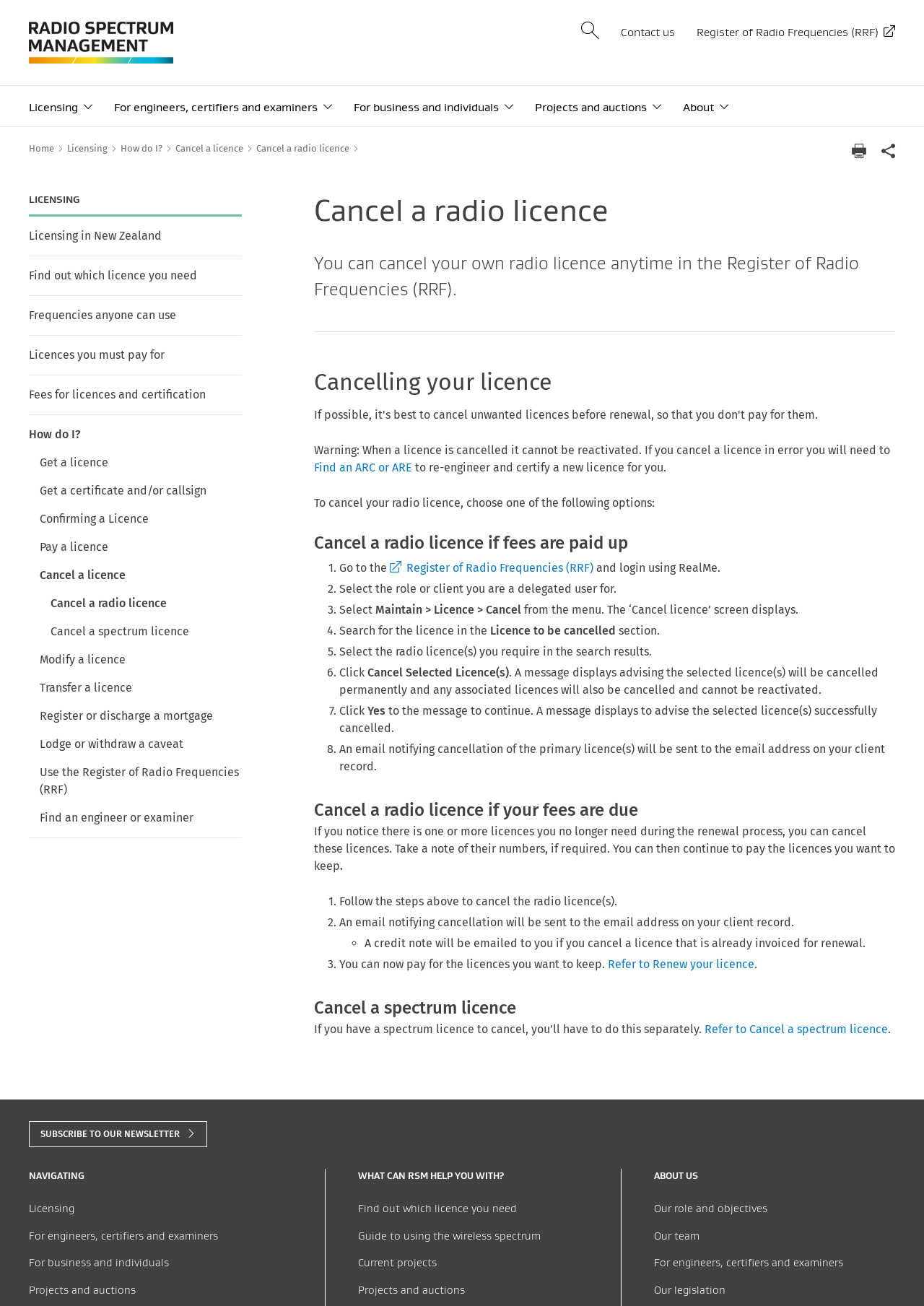Offer a detailed explanation of the webpage layout and contents.

This webpage is about canceling a radio license on the Register of Radio Frequencies (RRF) website. At the top, there is a navigation bar with links to "Radio Spectrum Management (RSM)", "Contact us", and "Register of Radio Frequencies (RRF)". Below this, there is a primary navigation menu with buttons for "Licensing", "For engineers, certifiers and examiners", "For business and individuals", "Projects and auctions", and "About". 

On the left side, there is a secondary navigation menu with links to various licensing-related topics, including "Licensing in New Zealand", "Find out which licence you need", and "Fees for licences and certification". 

The main content of the page is divided into sections. The first section has a heading "Cancel a radio licence" and a brief description of the process. The second section, "Cancelling your licence", warns users that canceling a license cannot be undone and provides a link to find an ARC or ARE to re-engineer and certify a new license. 

The third section, "Cancel a radio licence if fees are paid up", provides a step-by-step guide on how to cancel a radio license, including logging into the RRF, selecting the role or client, and searching for the license to be canceled. The section also advises users to select the radio license(s) they require, click "Cancel Selected Licence(s)", and confirm the cancellation. 

The fourth section, "Cancel a radio licence if your fees are due", explains that users can cancel licenses they no longer need during the renewal process and provides instructions on how to do so.